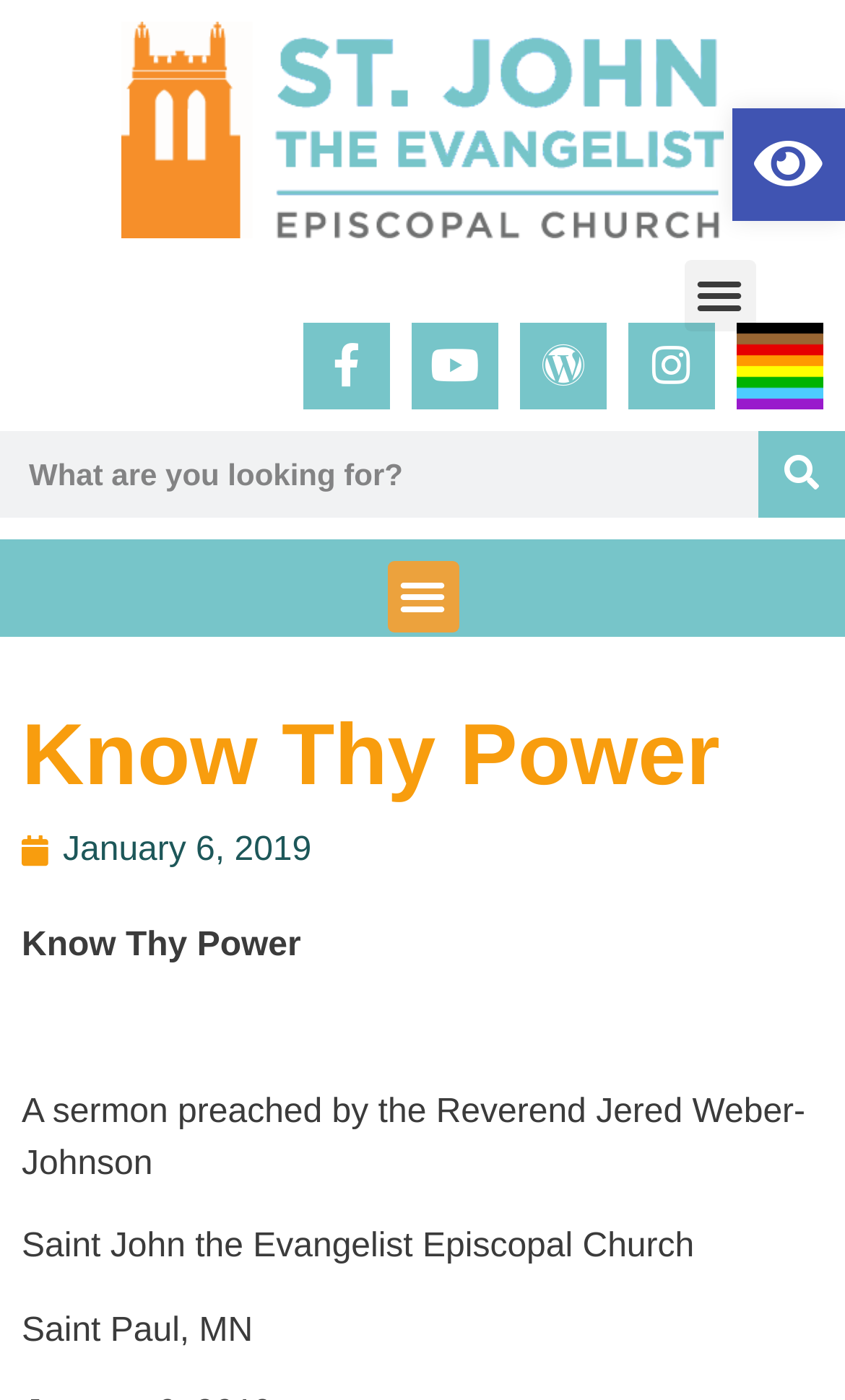Predict the bounding box of the UI element that fits this description: "Wordpress".

[0.615, 0.231, 0.718, 0.292]